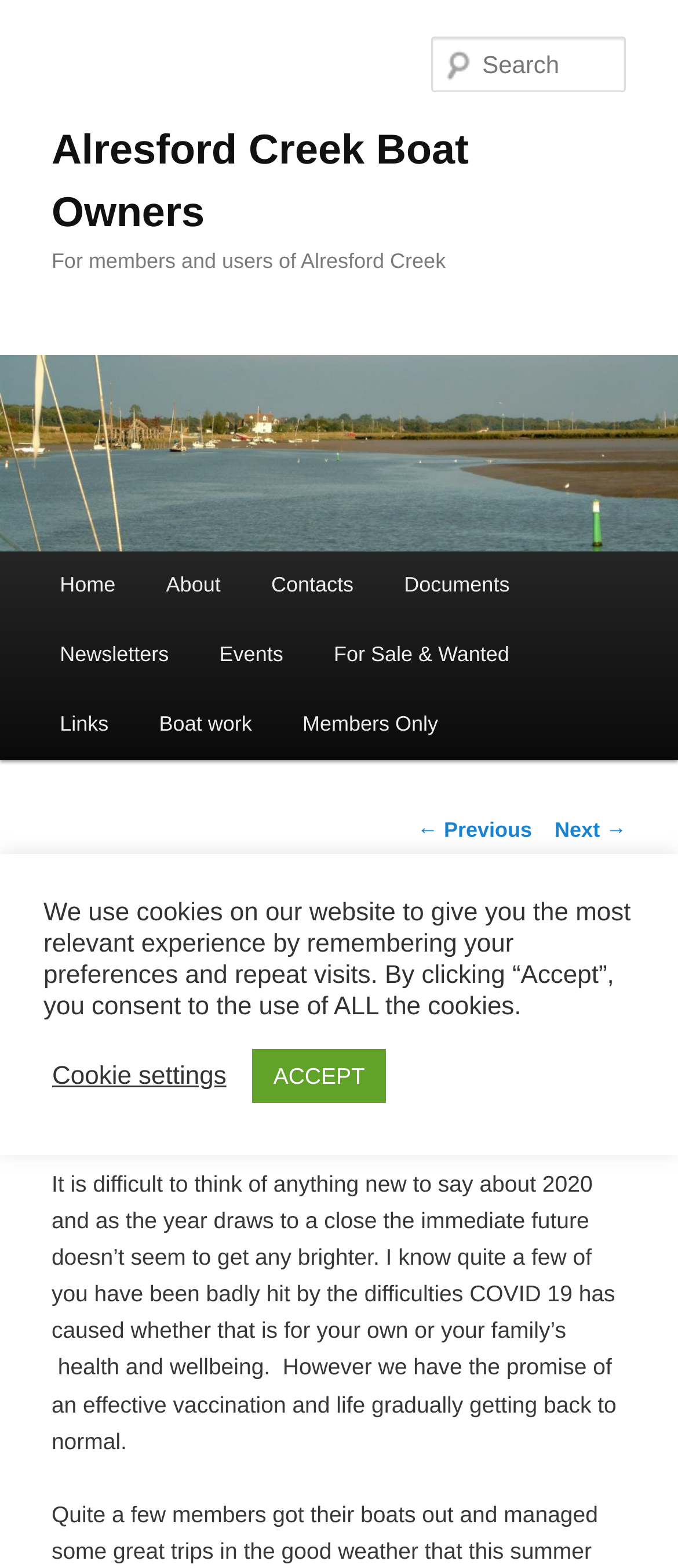Please provide the bounding box coordinates in the format (top-left x, top-left y, bottom-right x, bottom-right y). Remember, all values are floating point numbers between 0 and 1. What is the bounding box coordinate of the region described as: parent_node: Alresford Creek Boat Owners

[0.0, 0.227, 1.0, 0.351]